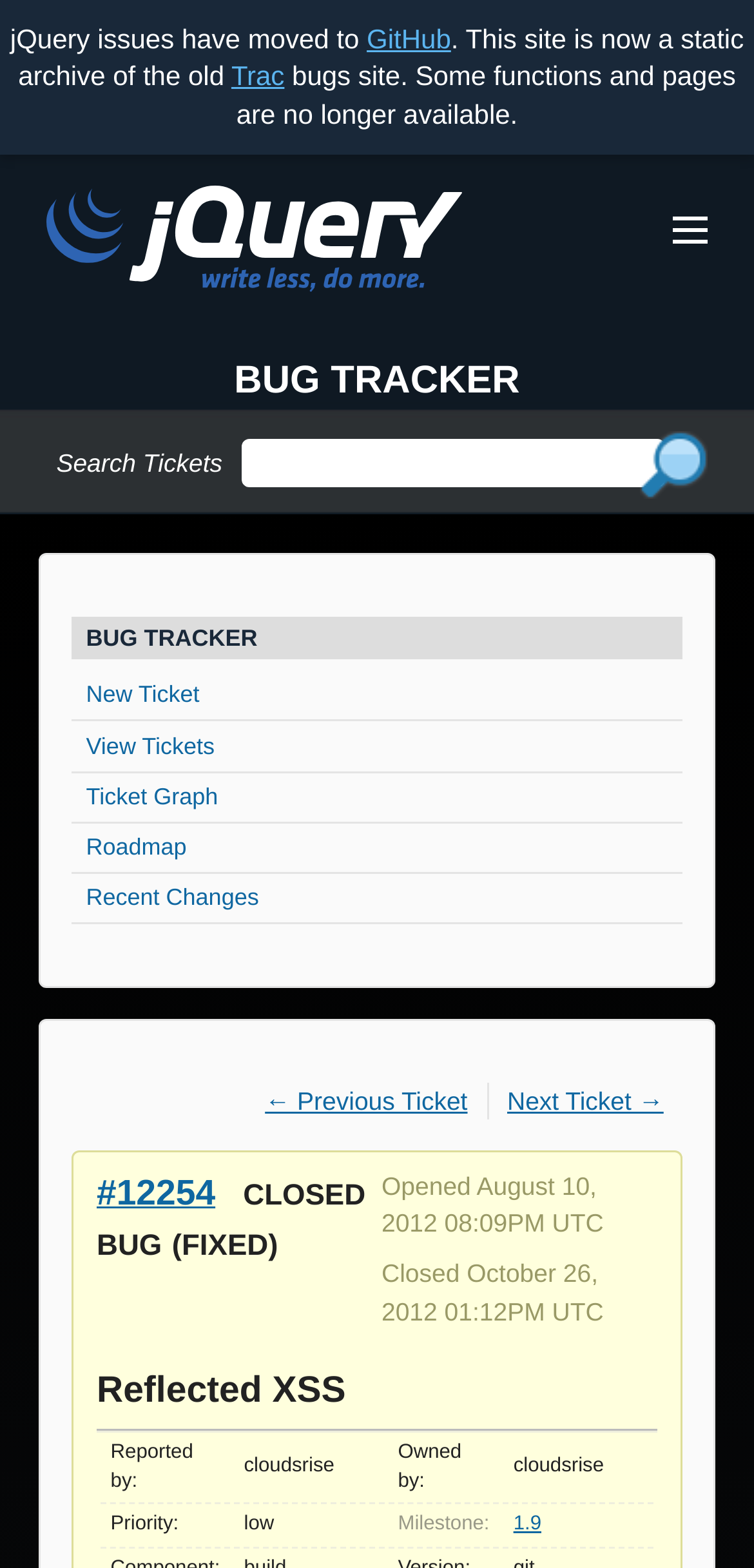Locate the bounding box coordinates of the region to be clicked to comply with the following instruction: "Search this site". The coordinates must be four float numbers between 0 and 1, in the form [left, top, right, bottom].

[0.321, 0.28, 0.882, 0.311]